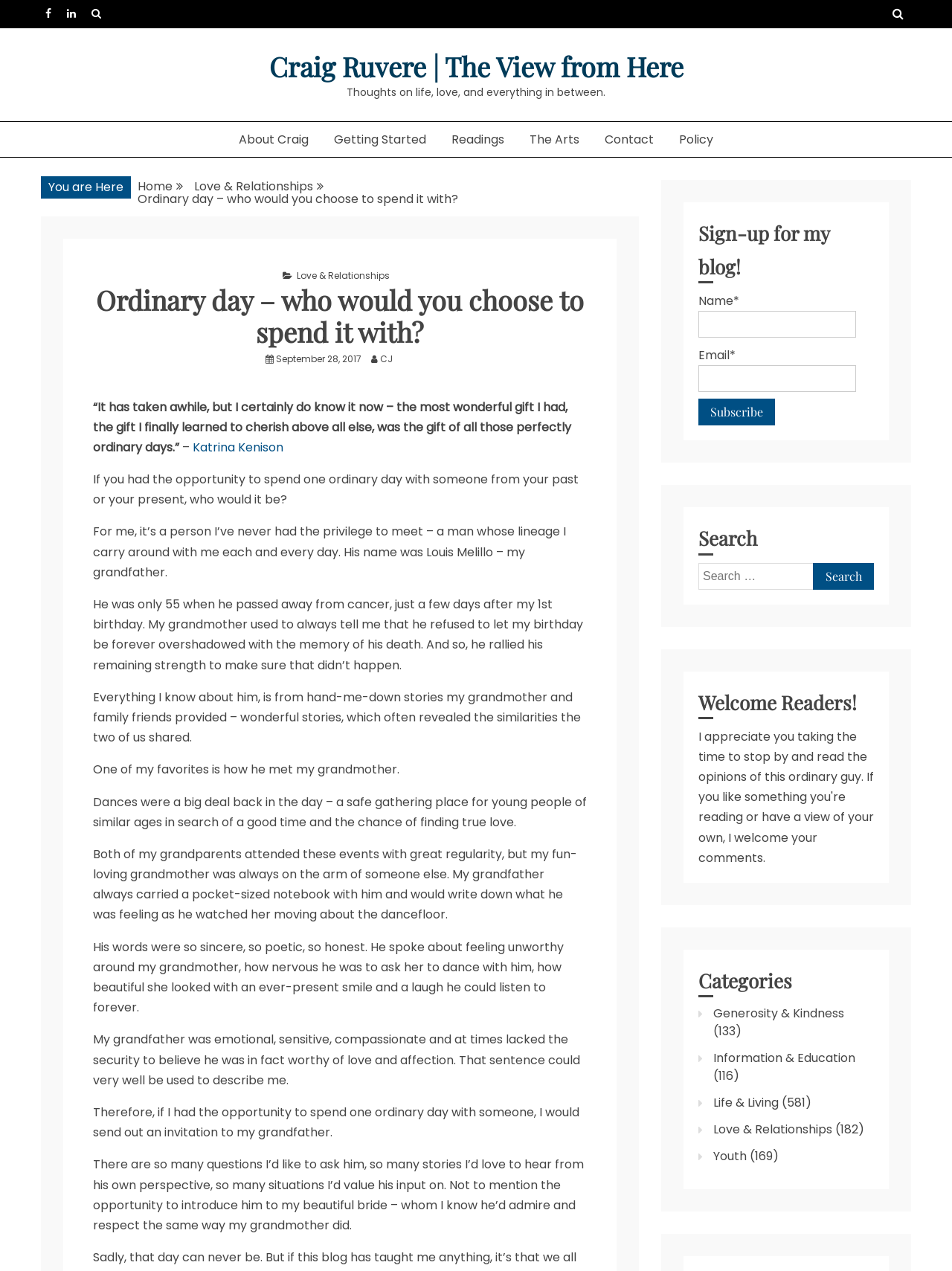Locate the bounding box coordinates of the segment that needs to be clicked to meet this instruction: "Click on the 'About Craig' link".

[0.239, 0.096, 0.336, 0.124]